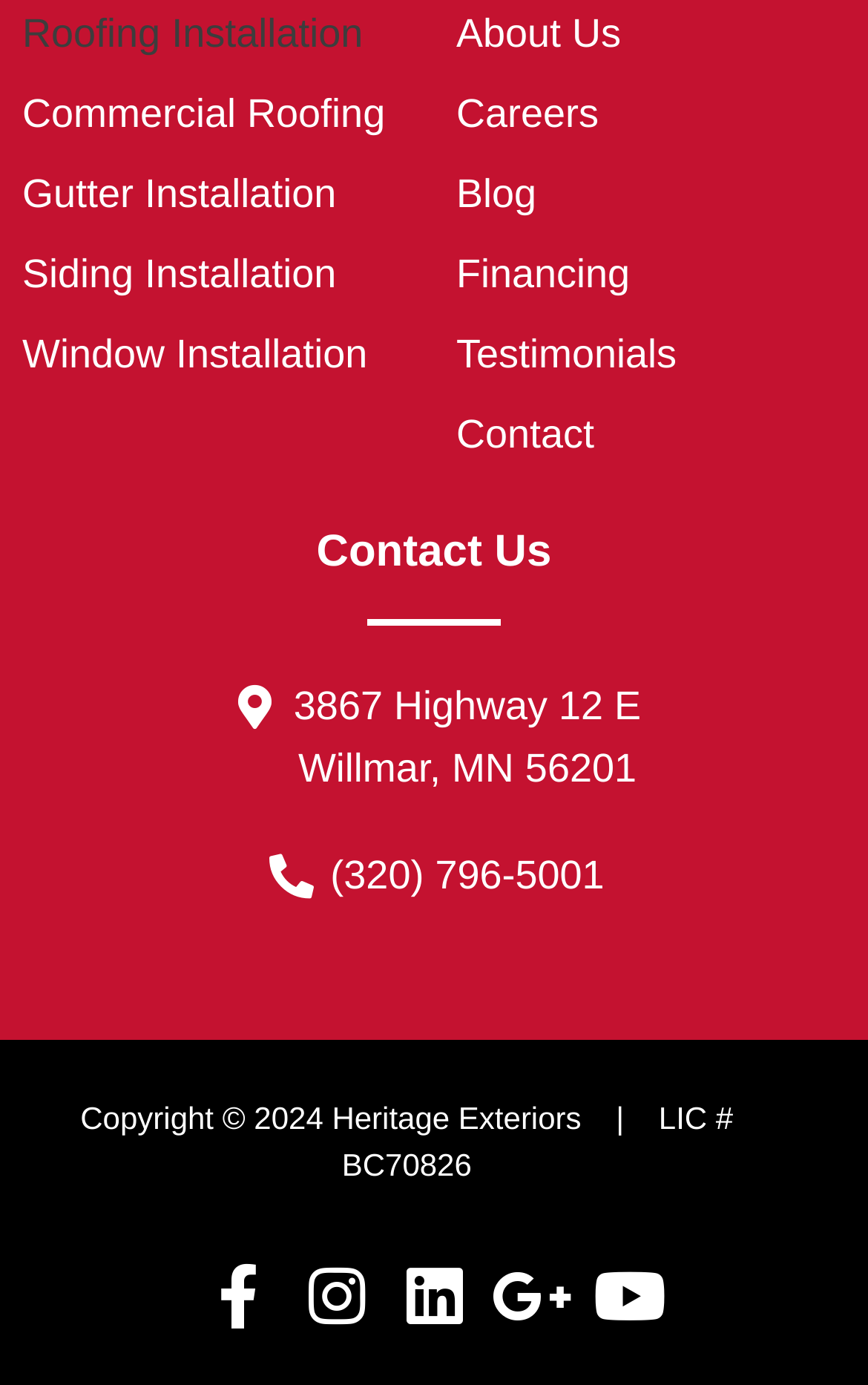Identify the bounding box coordinates of the element to click to follow this instruction: 'Post a comment'. Ensure the coordinates are four float values between 0 and 1, provided as [left, top, right, bottom].

None